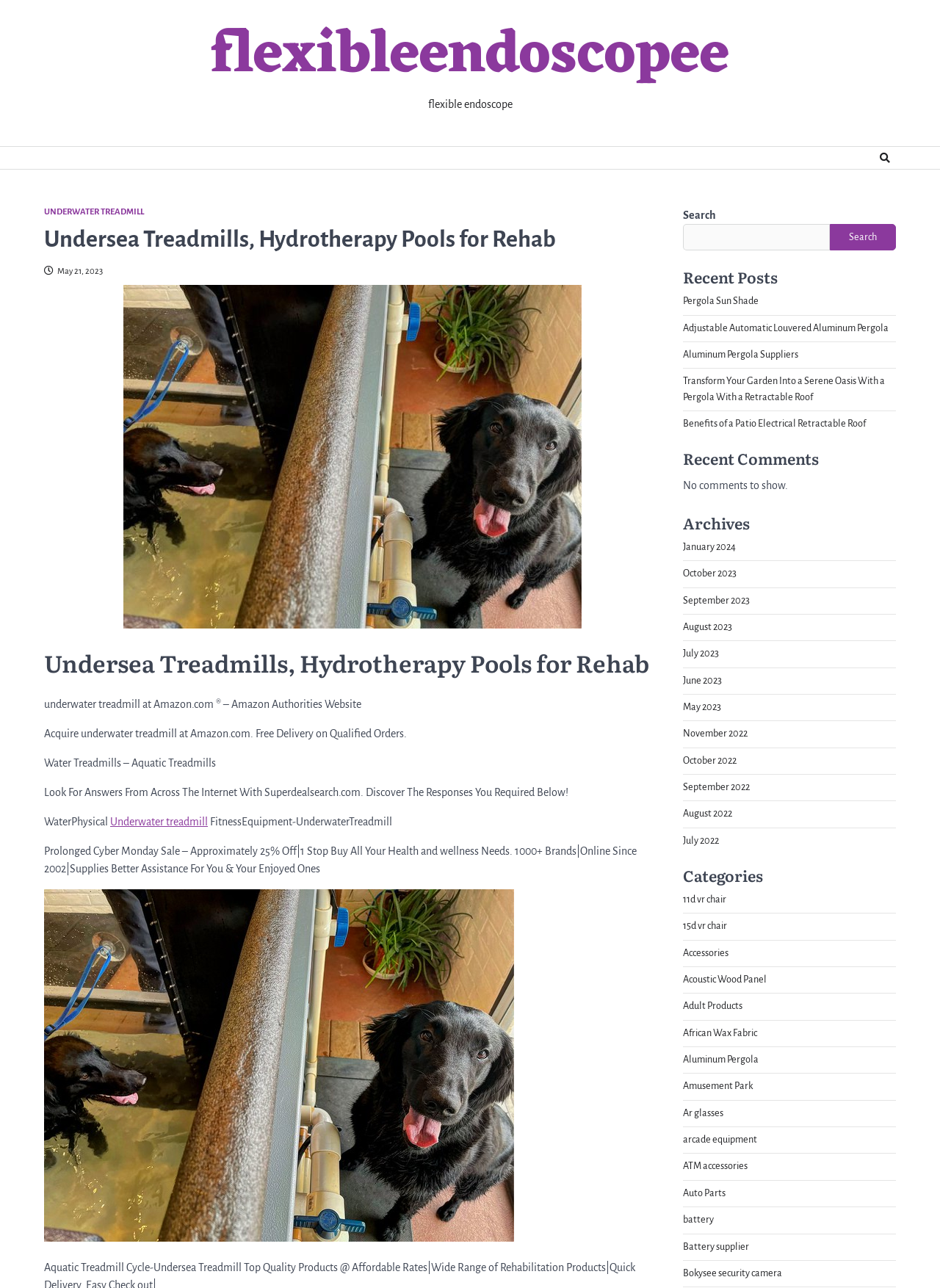Please identify the bounding box coordinates of the clickable area that will allow you to execute the instruction: "Search for underwater treadmill".

[0.727, 0.174, 0.883, 0.195]